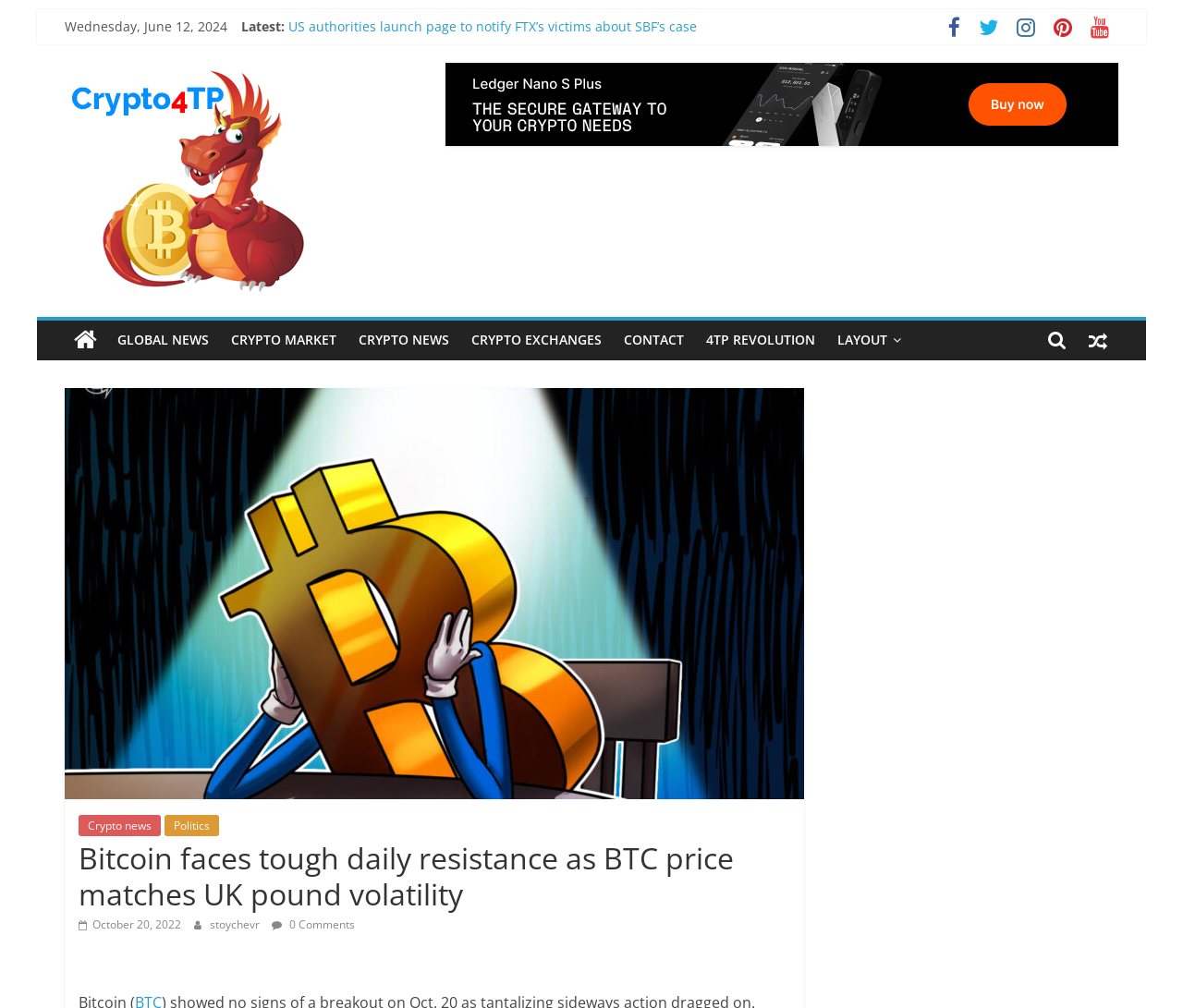Detail the various sections and features of the webpage.

The webpage appears to be a cryptocurrency news website, with a focus on Bitcoin and other digital currencies. At the top of the page, there is a navigation menu with links to various sections, including "GLOBAL NEWS", "CRYPTO MARKET", "CRYPTO NEWS", "CRYPTO EXCHANGES", "CONTACT", and "4TP REVOLUTION". 

Below the navigation menu, there is a section with a series of links to recent news articles, including "US authorities launch page to notify FTX’s victims about SBF’s case", "Sam Bankman-Fried’s lawyers claim he needs Robinhood shares ‘to pay for his criminal defense’", and "Marathon Digital experiments with overclocking to increase competitive advantage". 

To the right of this section, there are five social media icons, represented by Unicode characters. 

Further down the page, there is a header section with the title "Bitcoin faces tough daily resistance as BTC price matches UK pound volatility", which appears to be the main article of the page. The article is dated October 20, 2022, and has a comment section with 0 comments. 

On the left side of the page, there is a section with a logo and a link to the website's homepage, labeled "Crypto4tp". 

The page also has a "Skip to content" link at the very top, which allows users to bypass the navigation menu and go directly to the main content.